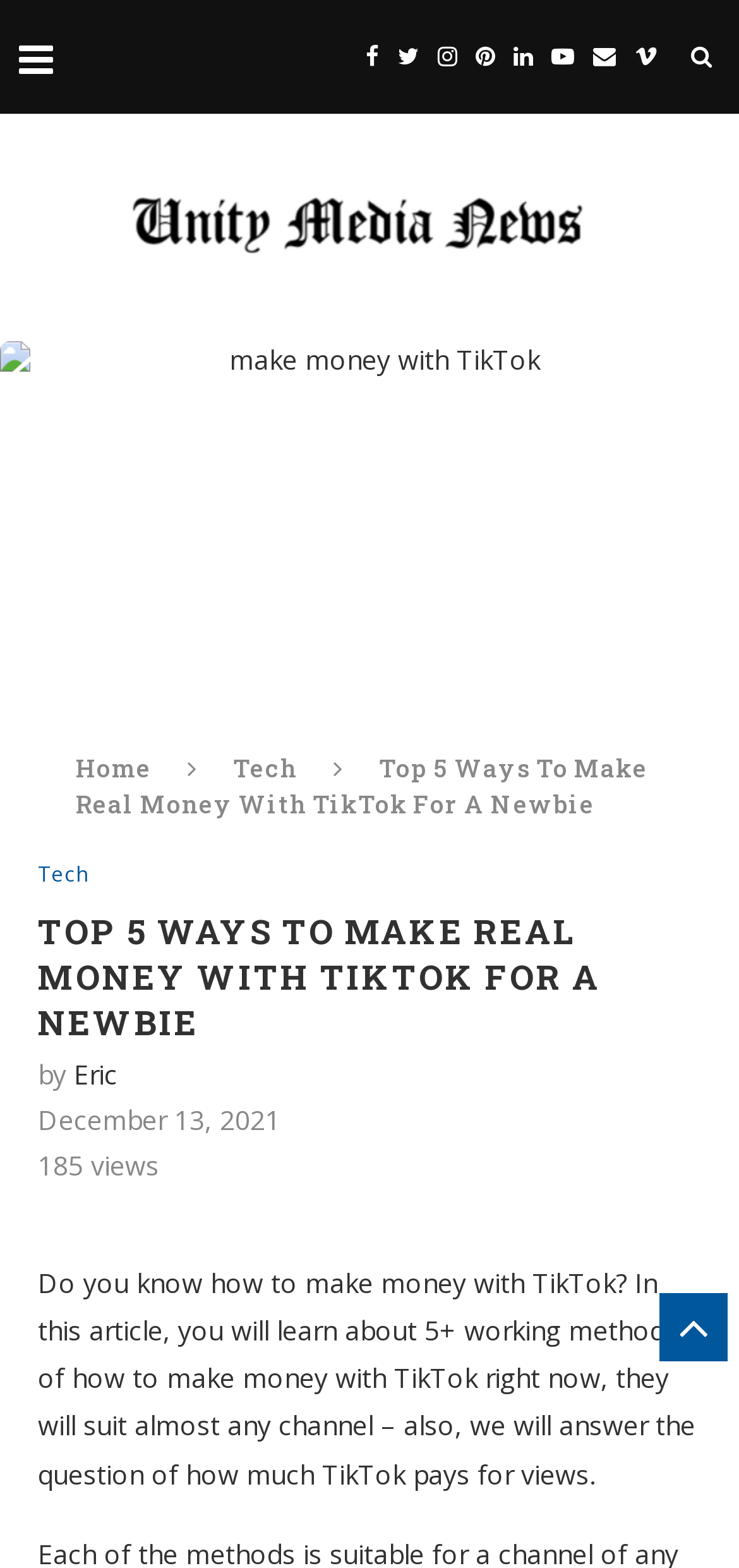Refer to the screenshot and answer the following question in detail:
Who is the author of this article?

The author of this article is mentioned as 'Eric' in the text 'by Eric' which is located below the main heading of the webpage.